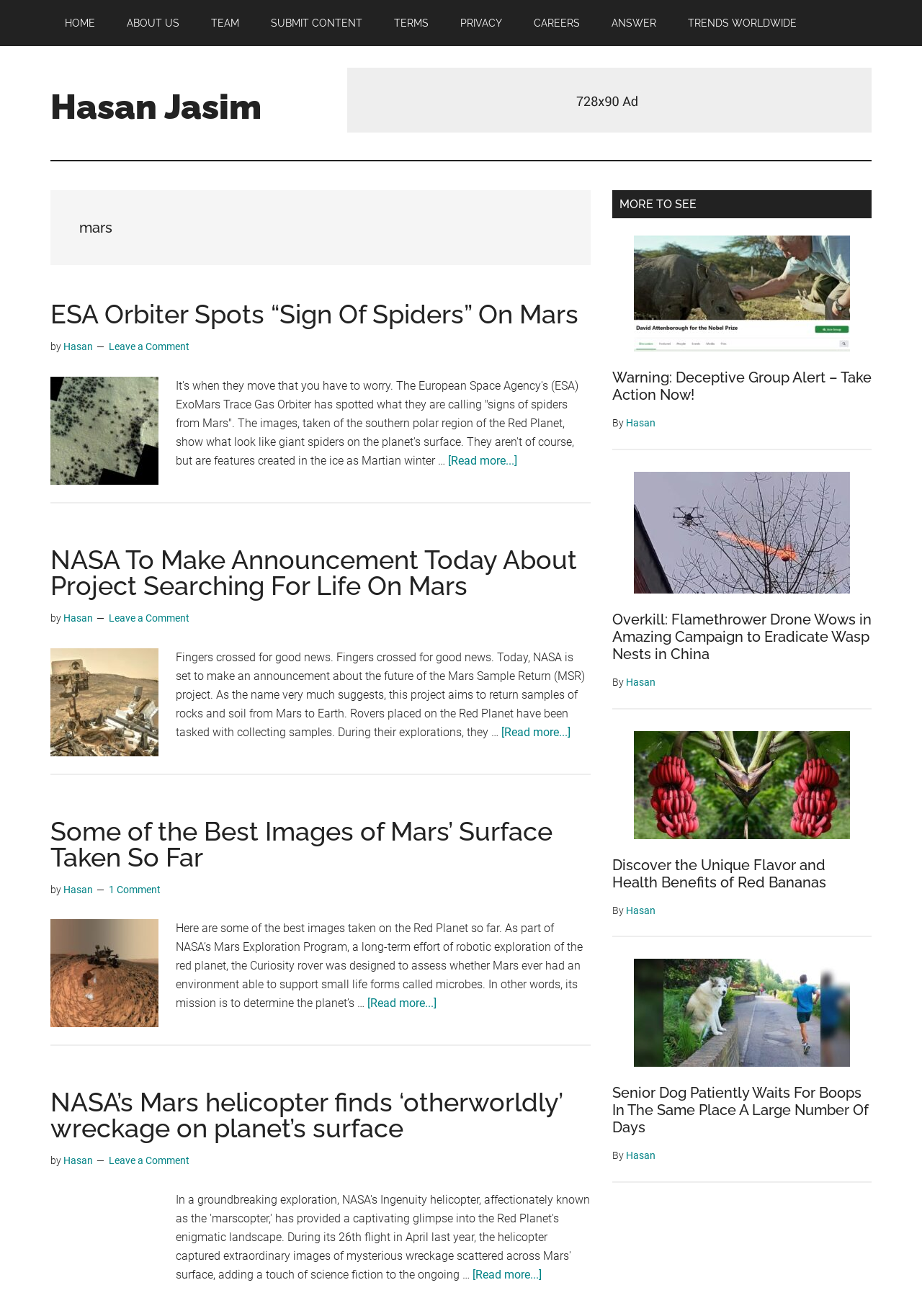What is the name of the website?
Analyze the image and deliver a detailed answer to the question.

The name of the website can be found at the top of the webpage, which is 'mars - Hasan Jasim'. This is the title of the webpage and it indicates that the website is related to Mars and Hasan Jasim.